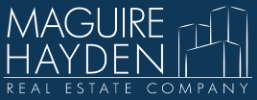Present a detailed portrayal of the image.

The image features the logo of Maguire Hayden Real Estate Company, prominently showcasing the company name in bold, modern typography against a deep blue background. The design includes a graphic element that suggests skyscrapers or buildings, symbolizing the company’s focus on real estate. This logo serves as a key visual identifier for the organization, reflecting its identity and professional presence in the real estate market. The image is positioned prominently on the webpage, providing immediate recognition for visitors exploring information about the company.